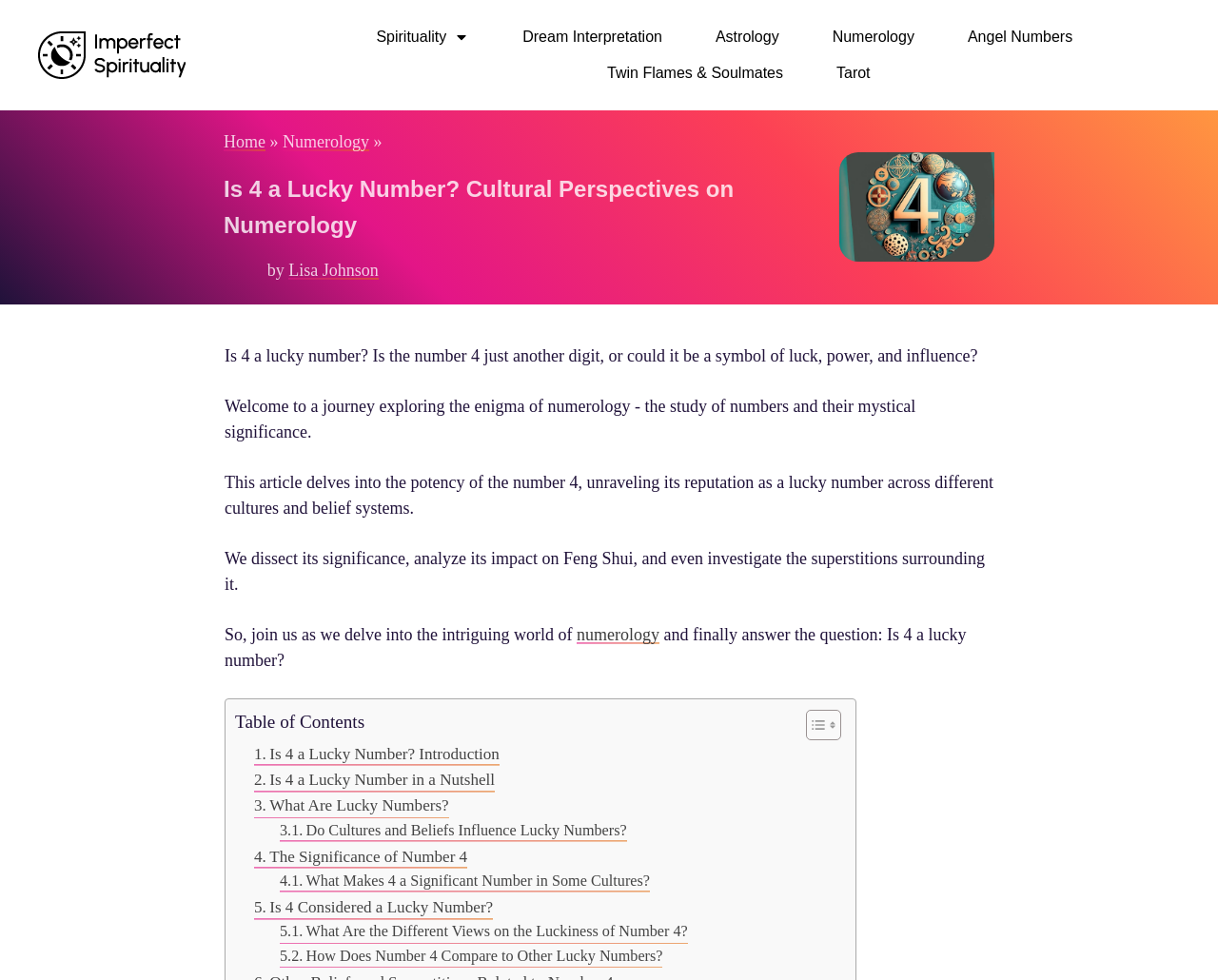What is the theme of the illustrative image?
Please utilize the information in the image to give a detailed response to the question.

The illustrative image shows the number 4 in various cultural symbols and motifs, placed on a globe, which suggests that the theme of the image is to reflect global perspectives on the question of whether 4 is a lucky number.